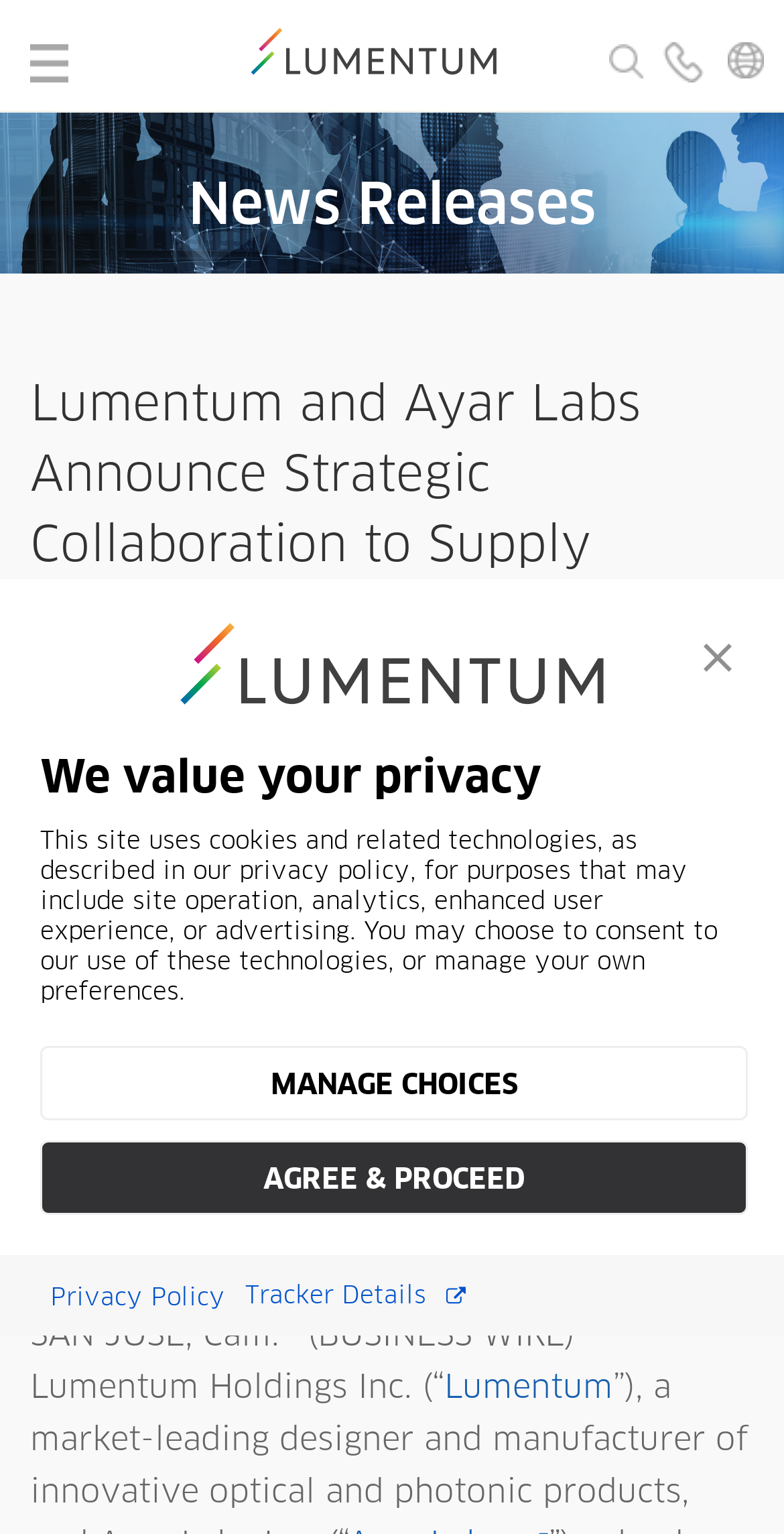Respond concisely with one word or phrase to the following query:
What is the company logo located at?

top left